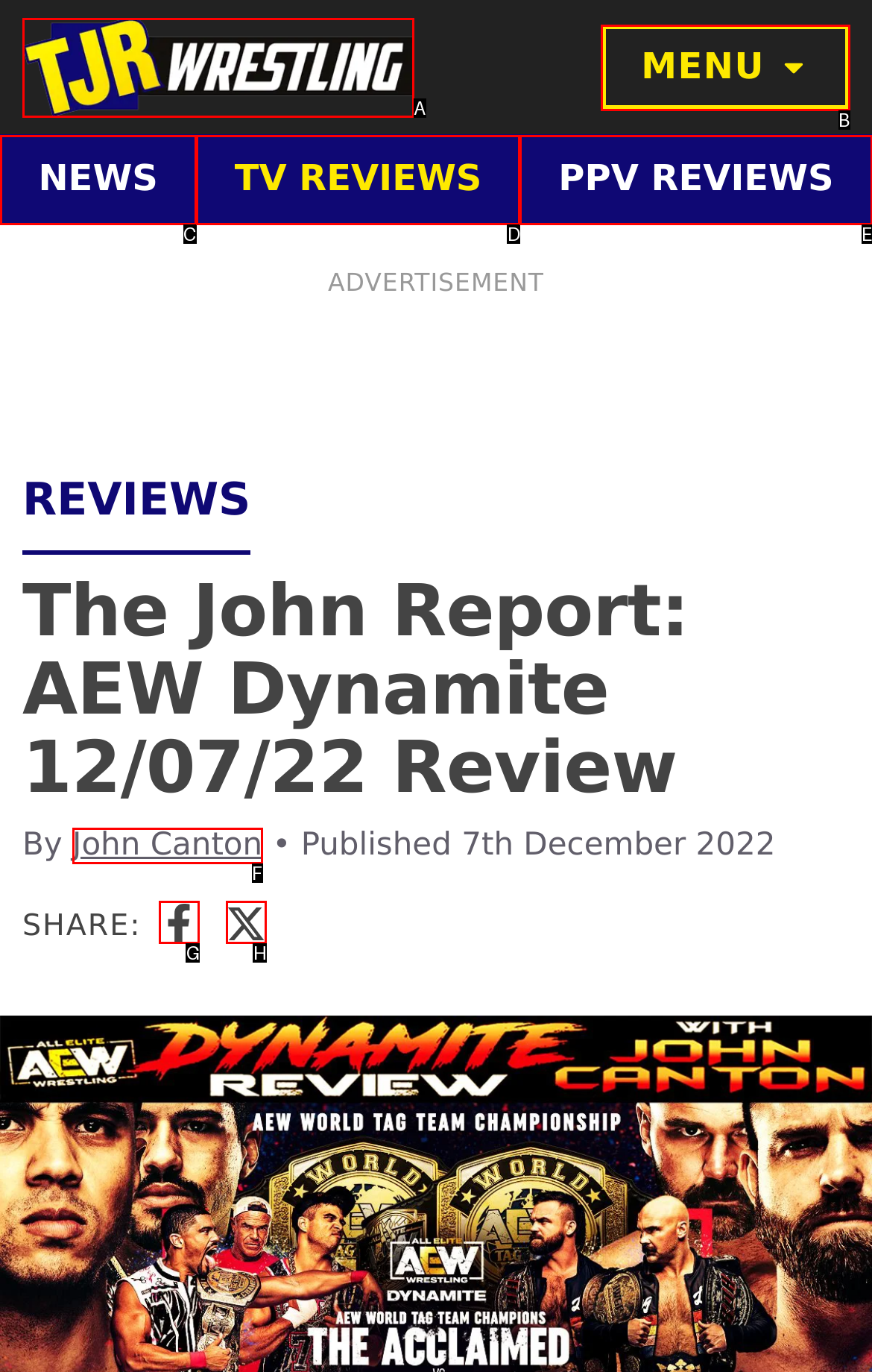Identify the option that corresponds to: News
Respond with the corresponding letter from the choices provided.

C